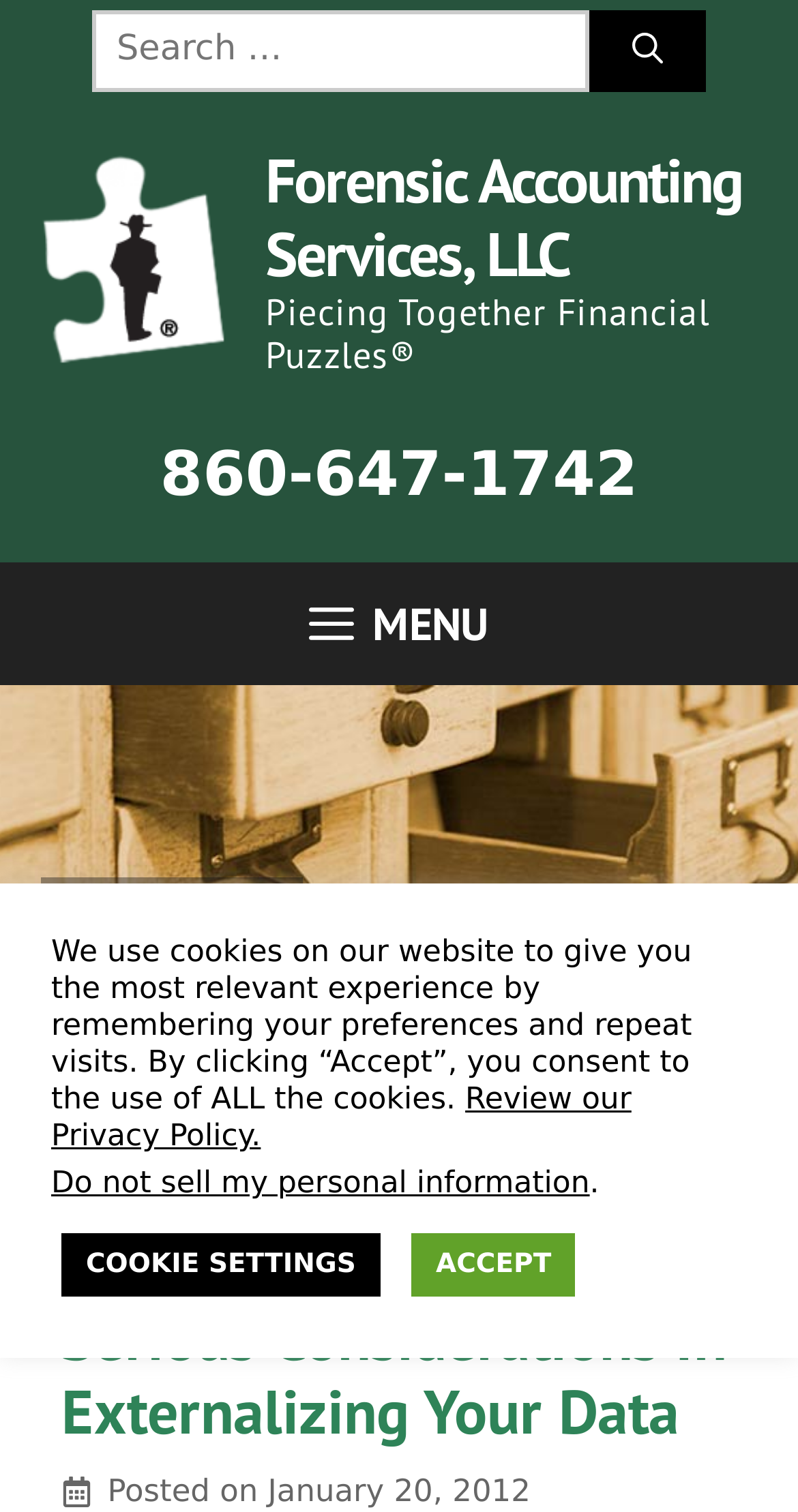Look at the image and write a detailed answer to the question: 
What is the title of the latest article?

The title of the latest article can be found in the section with the heading 'cloud fraud', where it is written as 'Cloud Computing: Serious Considerations In Externalizing Your Data'.